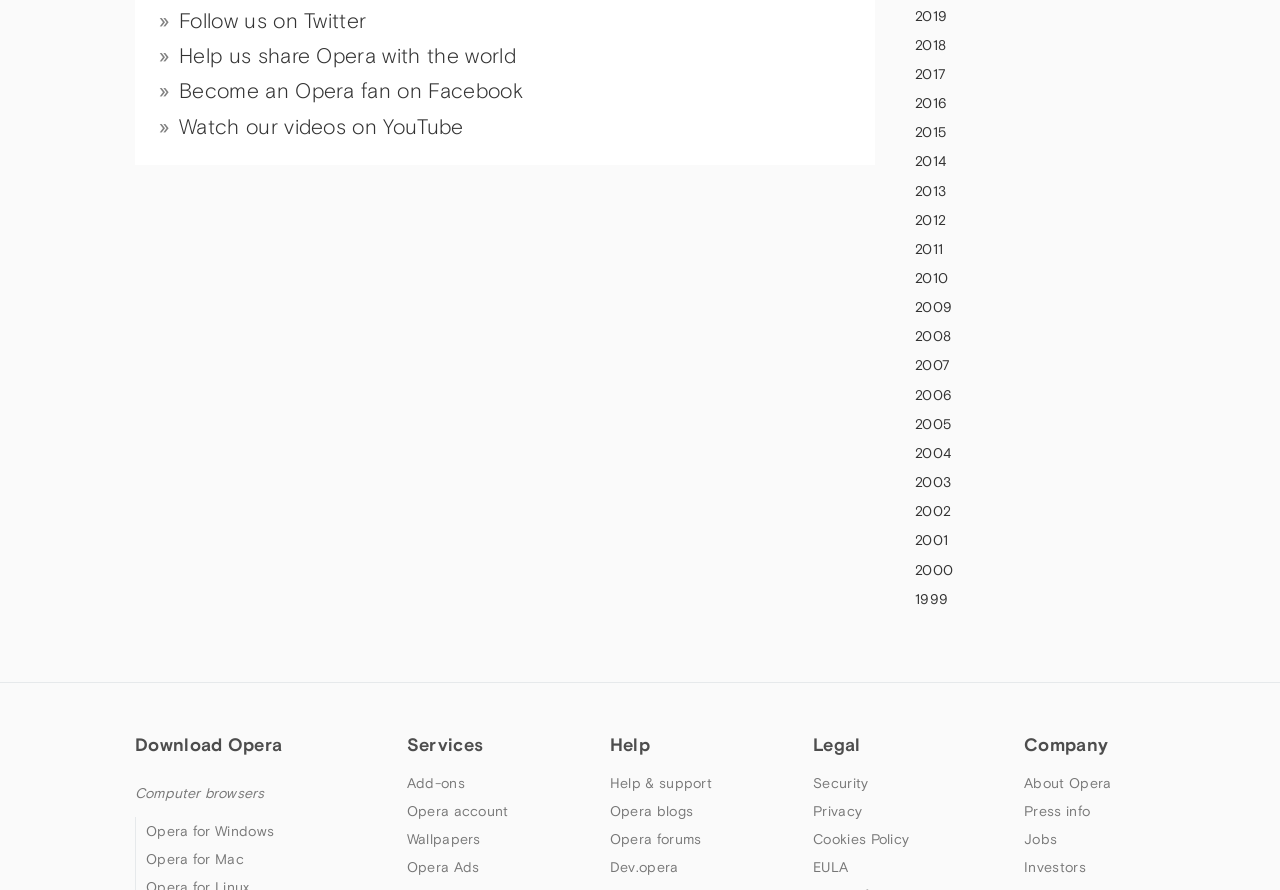What is the first option under the 'Company' category?
Using the image as a reference, answer with just one word or a short phrase.

About Opera